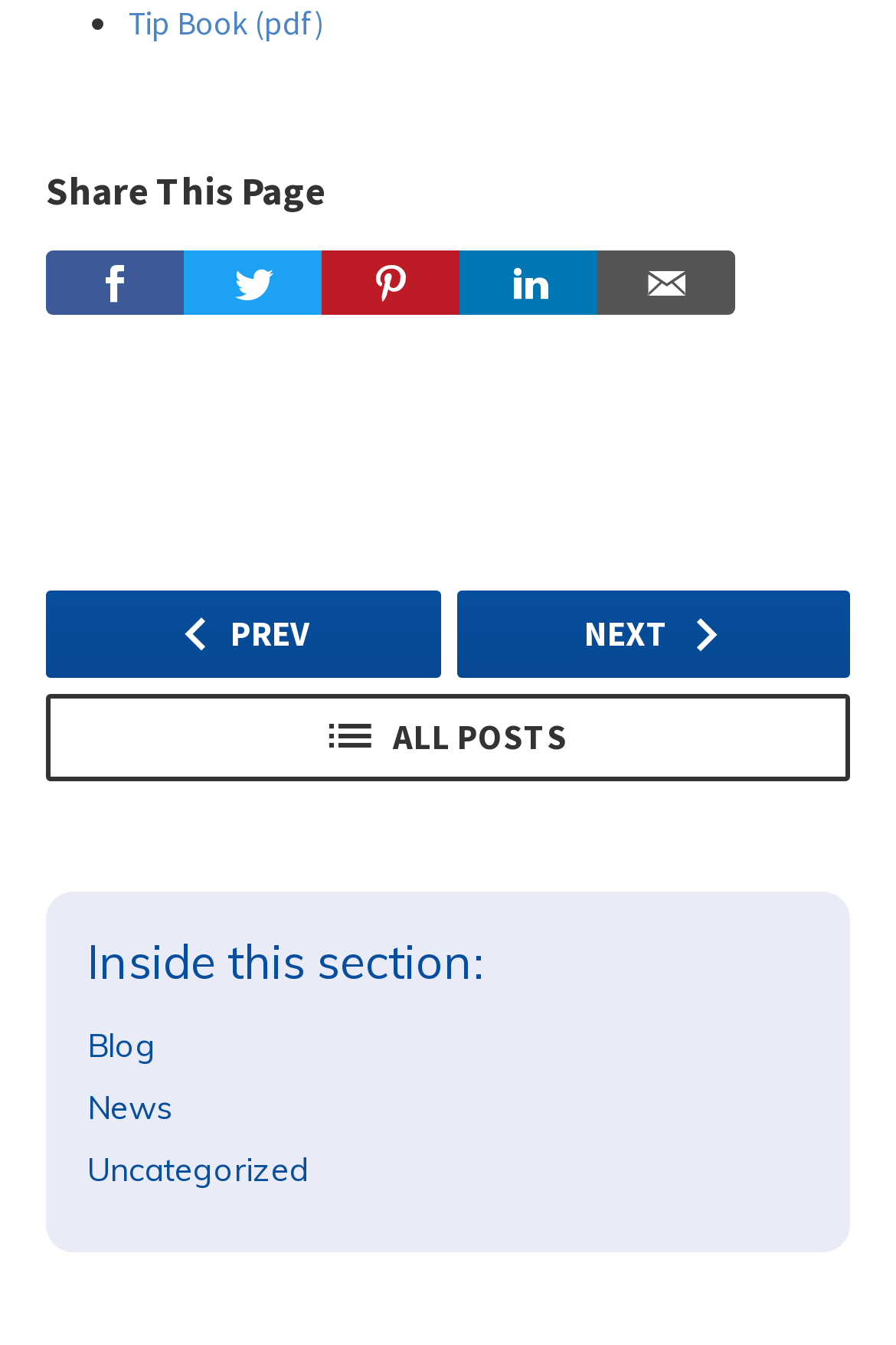What is the last link in the pagination section?
Using the image as a reference, give a one-word or short phrase answer.

NEXT